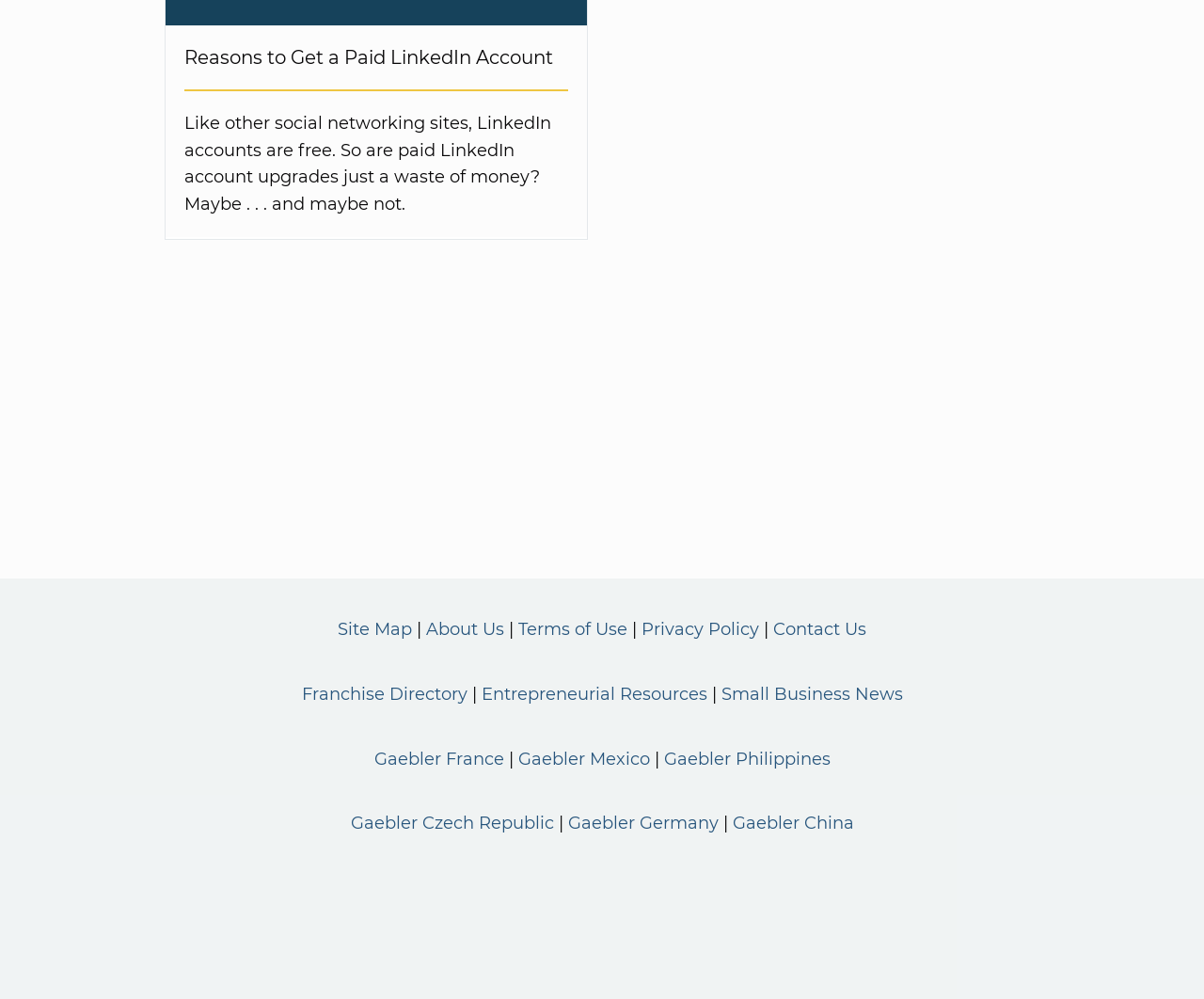Determine the bounding box coordinates of the section I need to click to execute the following instruction: "Search for something". Provide the coordinates as four float numbers between 0 and 1, i.e., [left, top, right, bottom].

None